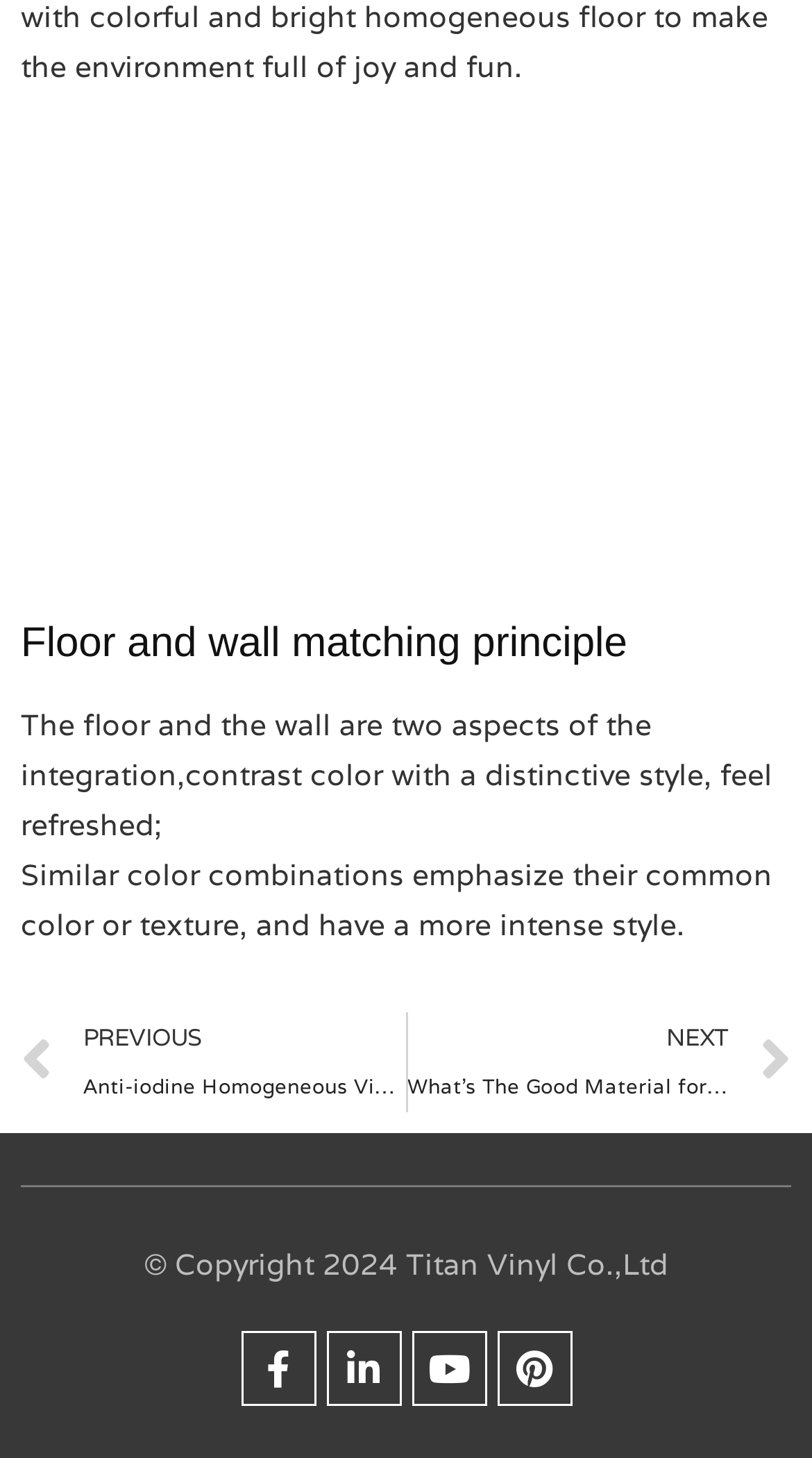How many social media links are available?
Using the image, elaborate on the answer with as much detail as possible.

The social media links can be found at the bottom of the webpage. There are four links, which are Facebook, Linkedin, Youtube, and Pinterest. These links are represented by their respective icons and can be used to visit the company's social media pages.